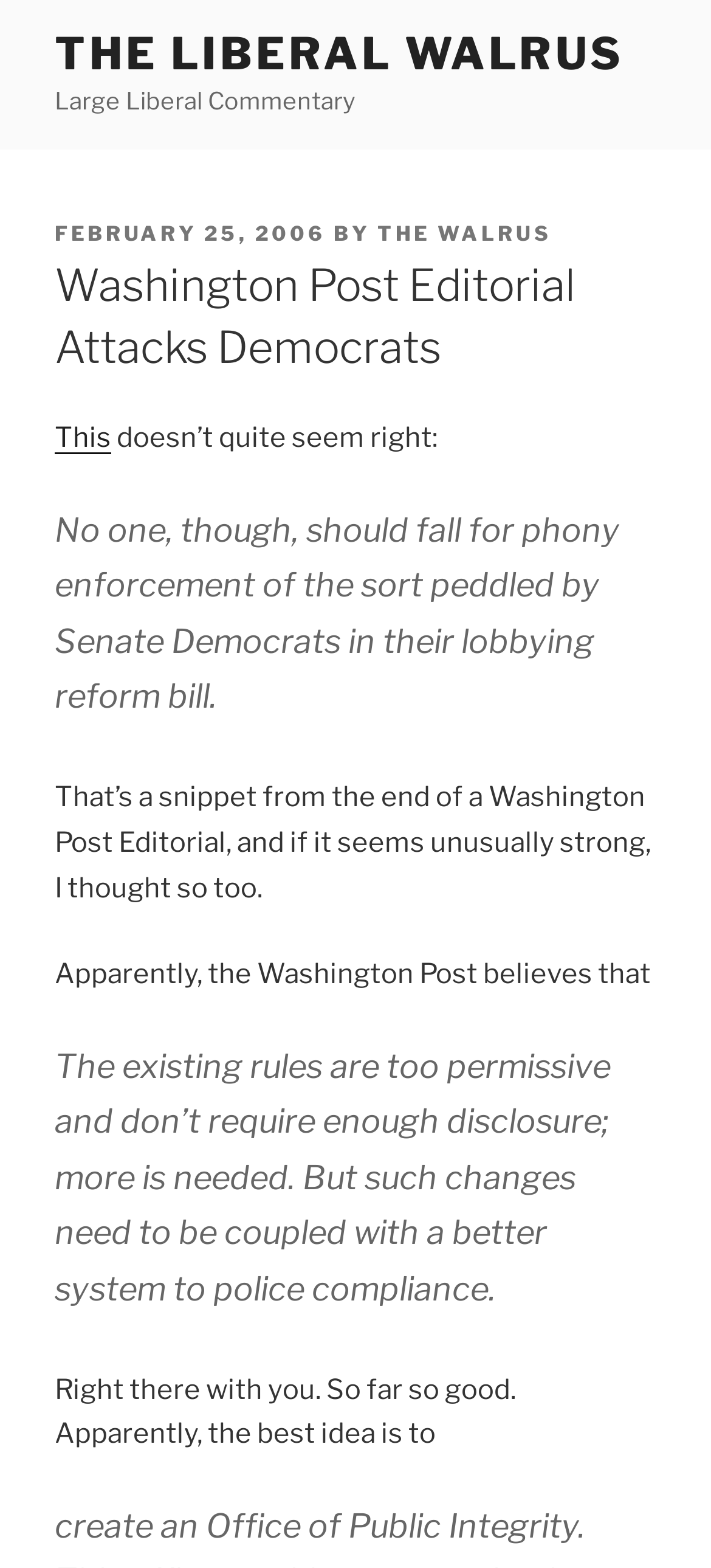What is the date of the posted article?
Refer to the image and give a detailed answer to the question.

I found the date of the posted article by looking at the link 'FEBRUARY 25, 2006' which is located next to the 'POSTED ON' text.